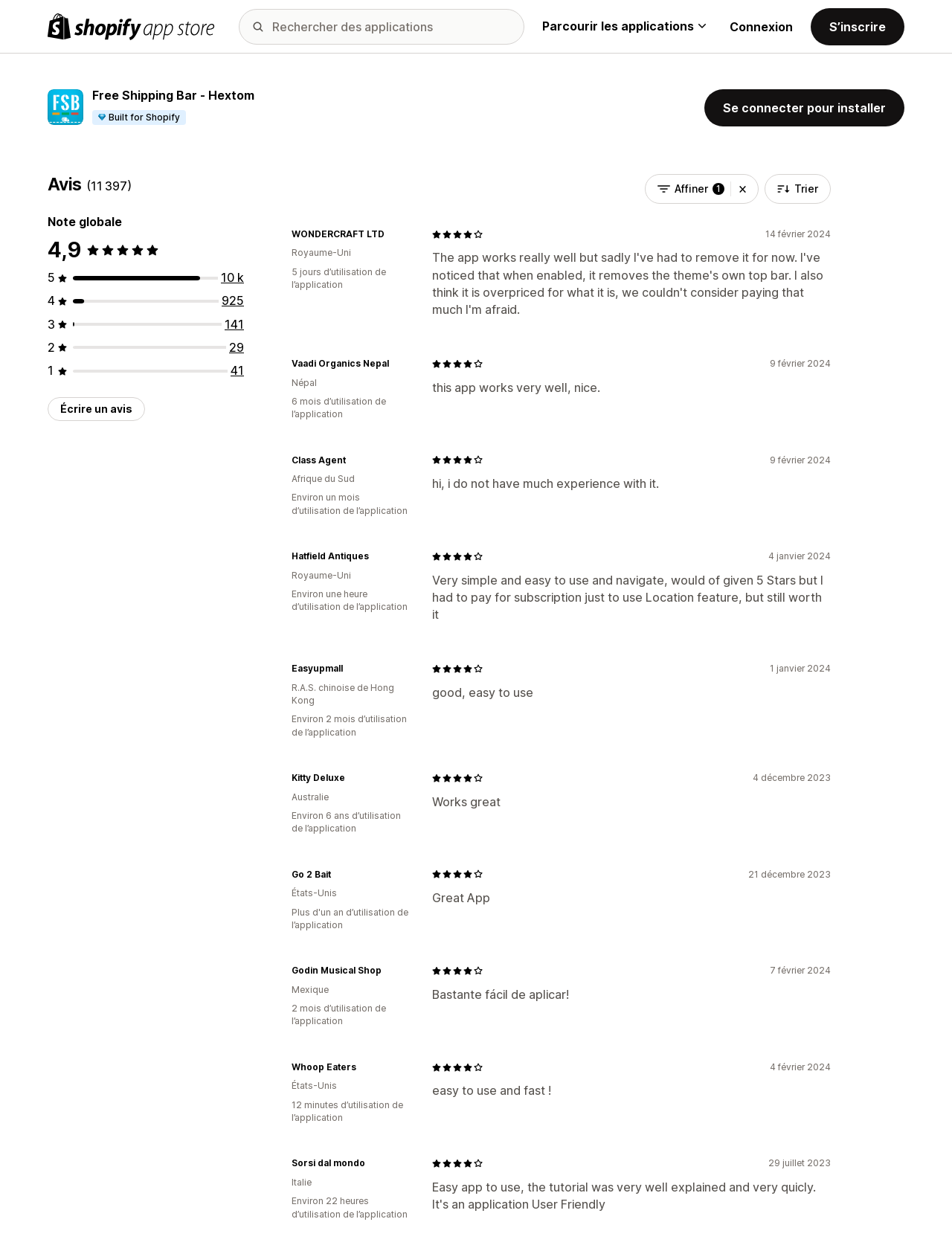Using the element description provided, determine the bounding box coordinates in the format (top-left x, top-left y, bottom-right x, bottom-right y). Ensure that all values are floating point numbers between 0 and 1. Element description: name="q" placeholder="Rechercher des applications"

[0.251, 0.007, 0.551, 0.035]